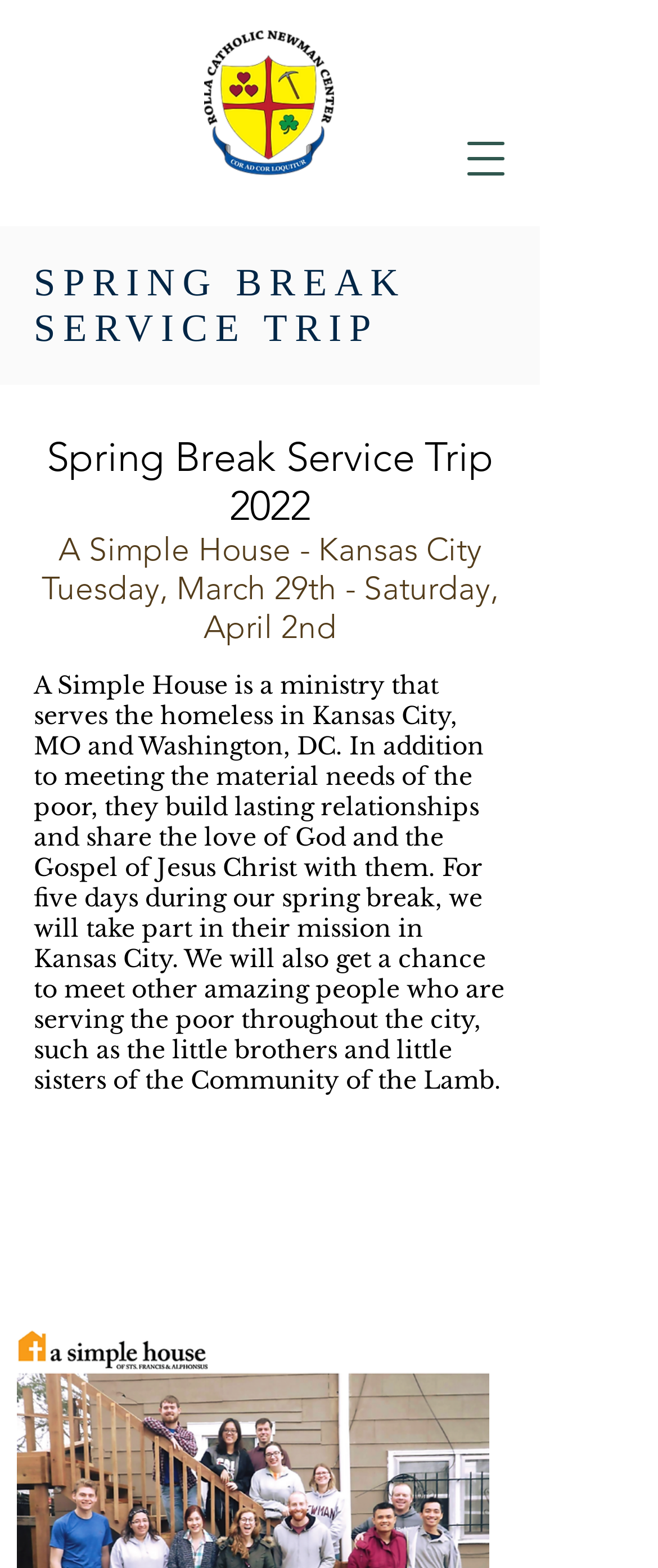What is the name of the ministry serving the homeless?
Please use the image to provide an in-depth answer to the question.

I found the answer by reading the StaticText element that describes the ministry, which says 'A Simple House is a ministry that serves the homeless in Kansas City, MO and Washington, DC...'.